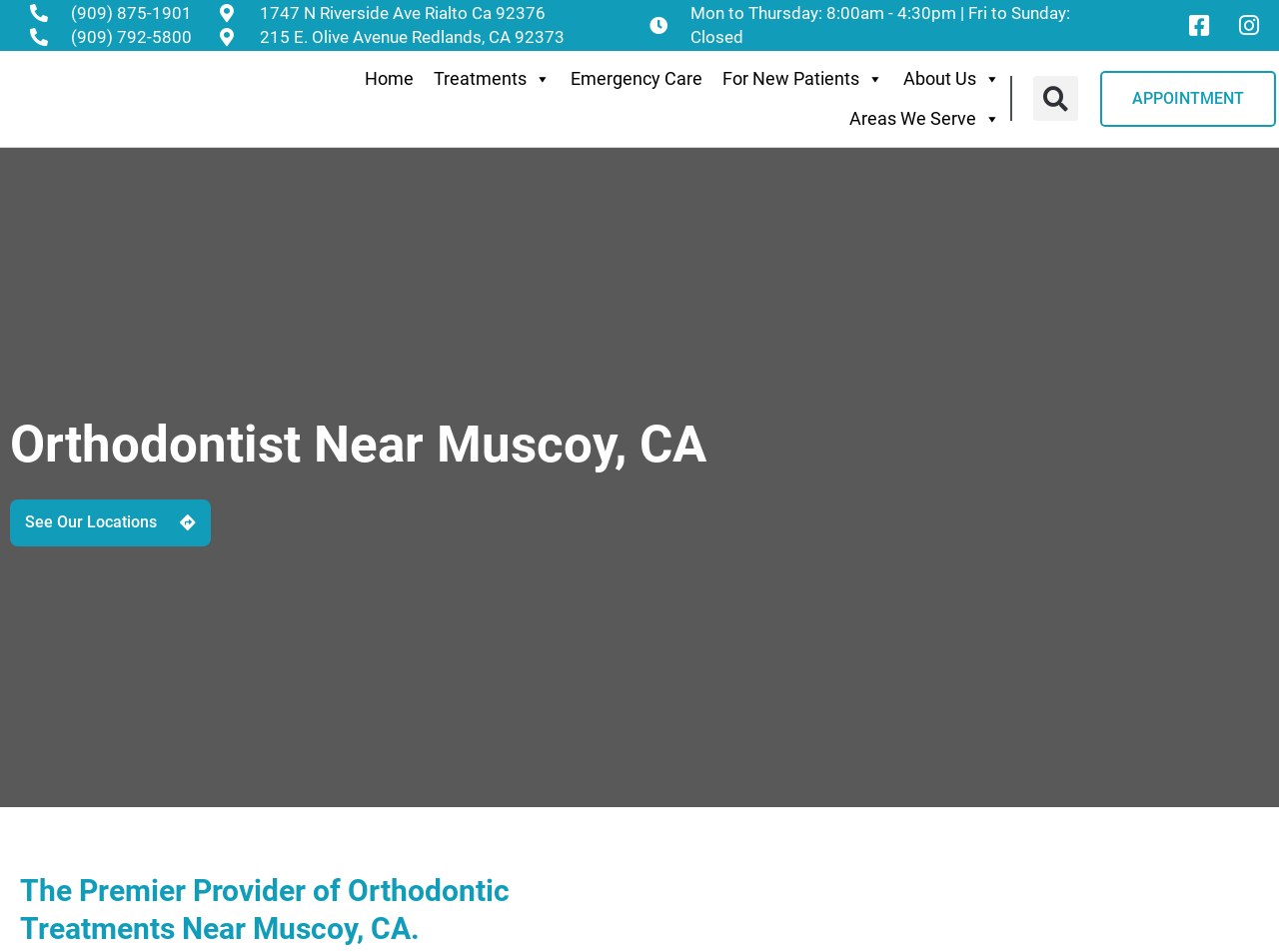Determine the bounding box coordinates for the HTML element described here: "See Our Locations".

[0.008, 0.525, 0.165, 0.574]